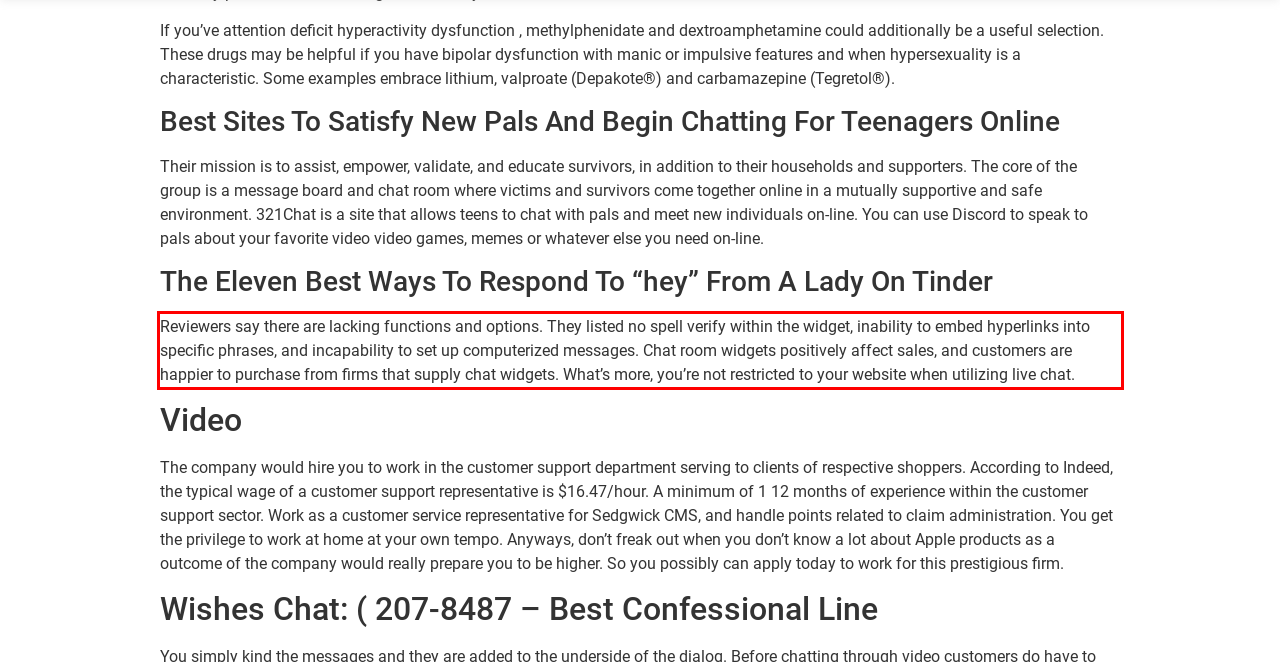Look at the screenshot of the webpage, locate the red rectangle bounding box, and generate the text content that it contains.

Reviewers say there are lacking functions and options. They listed no spell verify within the widget, inability to embed hyperlinks into specific phrases, and incapability to set up computerized messages. Chat room widgets positively affect sales, and customers are happier to purchase from firms that supply chat widgets. What’s more, you’re not restricted to your website when utilizing live chat.